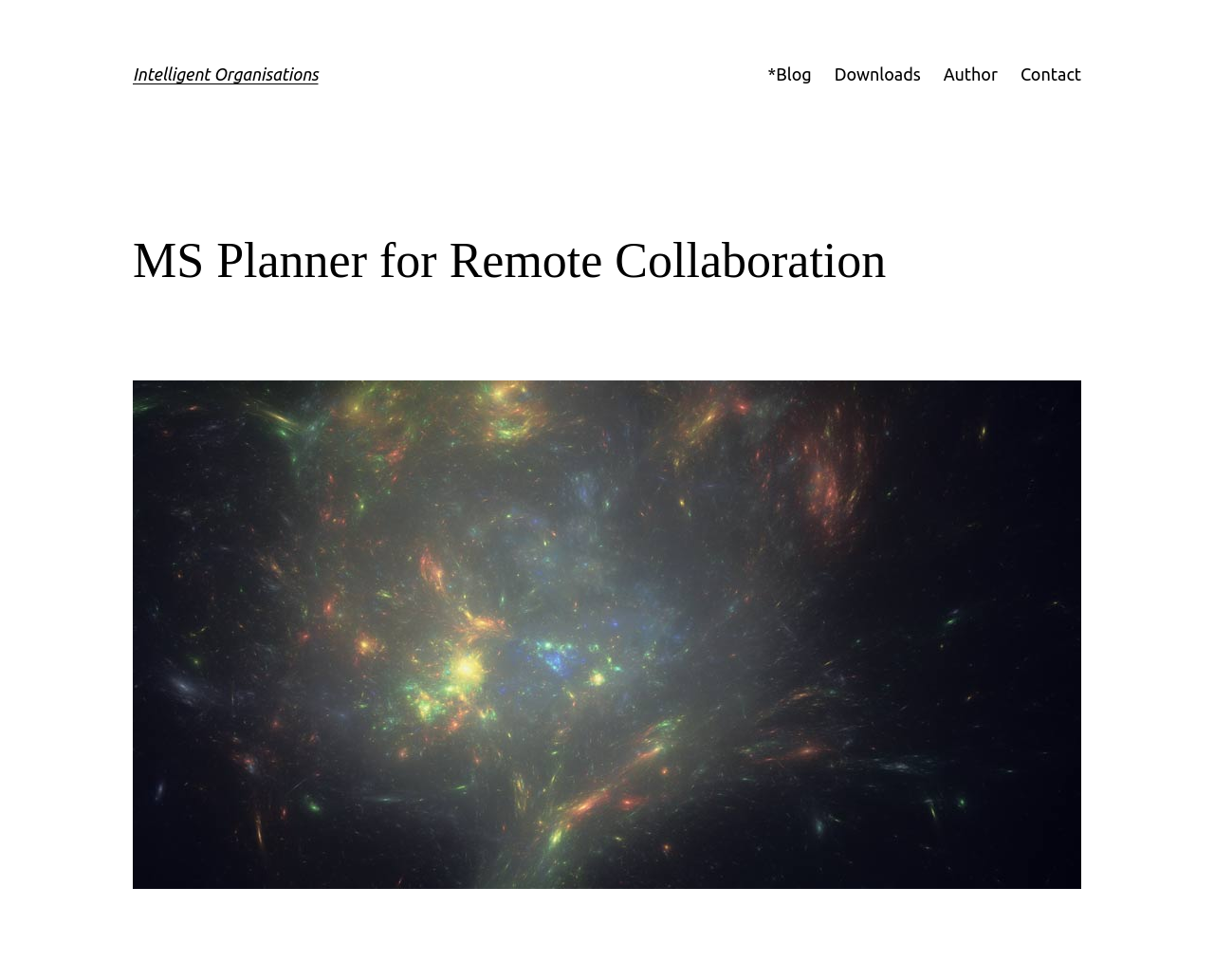Please reply to the following question using a single word or phrase: 
Is there a image on the webpage?

Yes